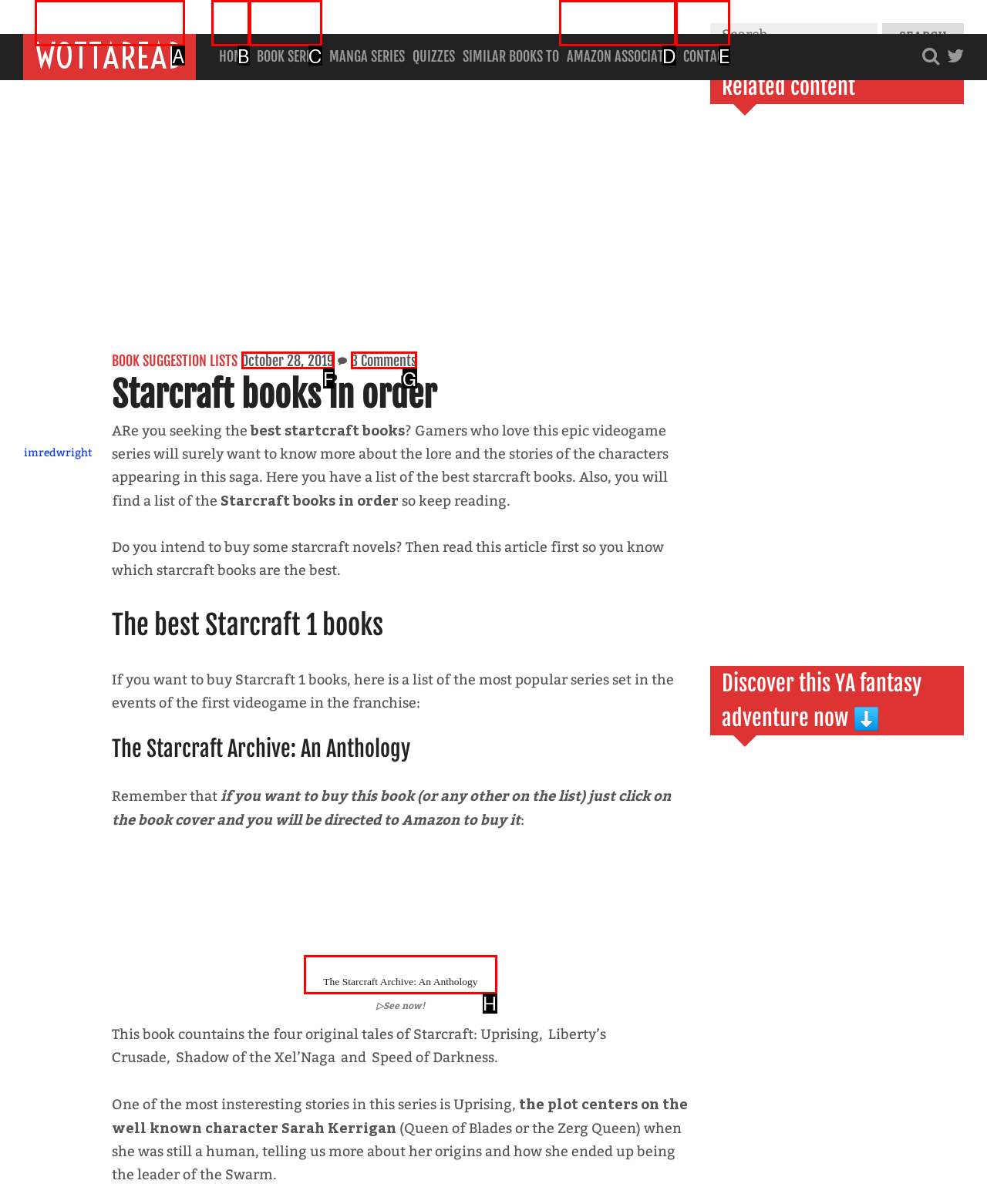Which option best describes: The Starcraft Archive: An Anthology
Respond with the letter of the appropriate choice.

H